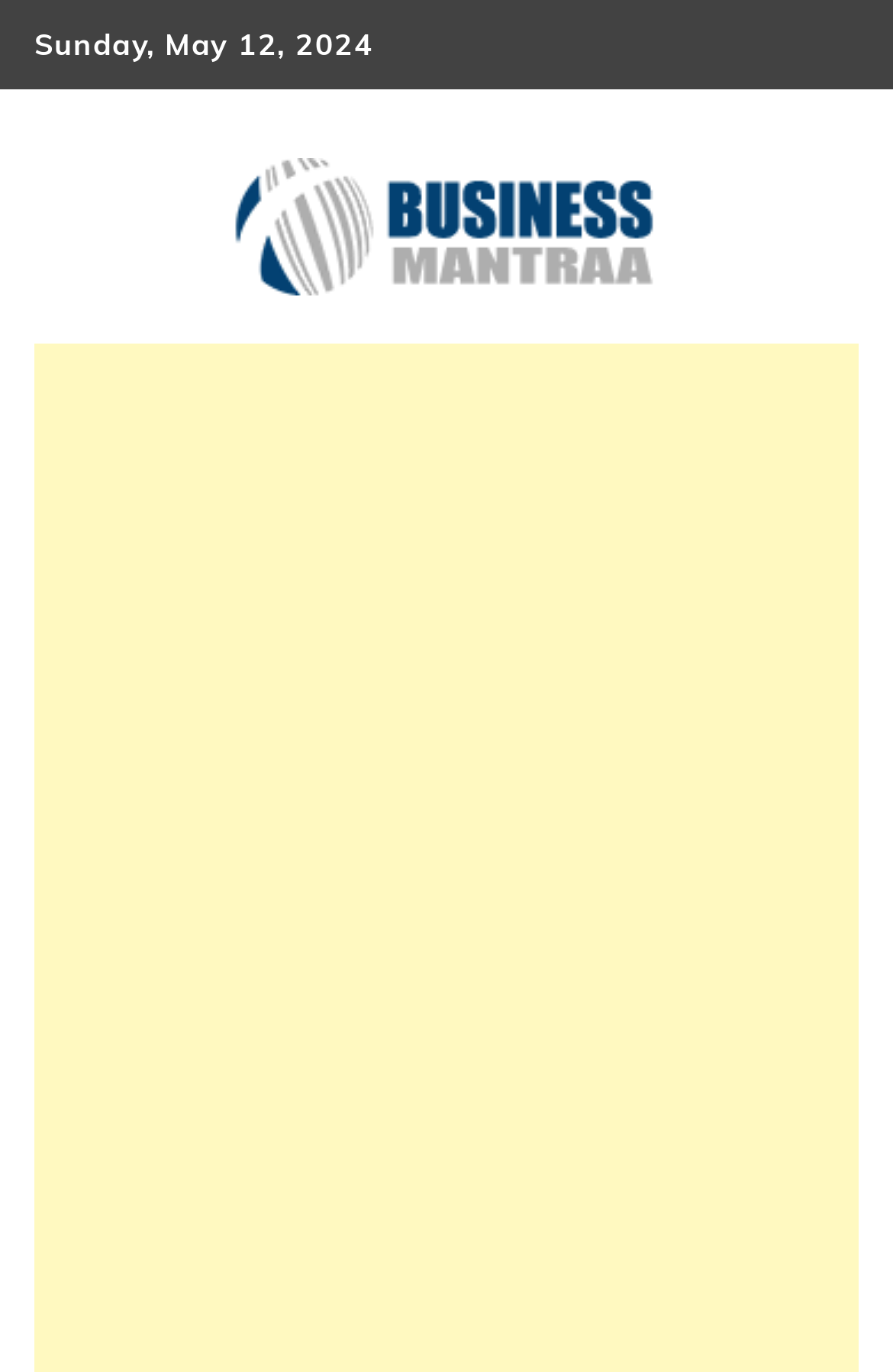Extract the top-level heading from the webpage and provide its text.

Difference between an SIP in mid cap and small cap